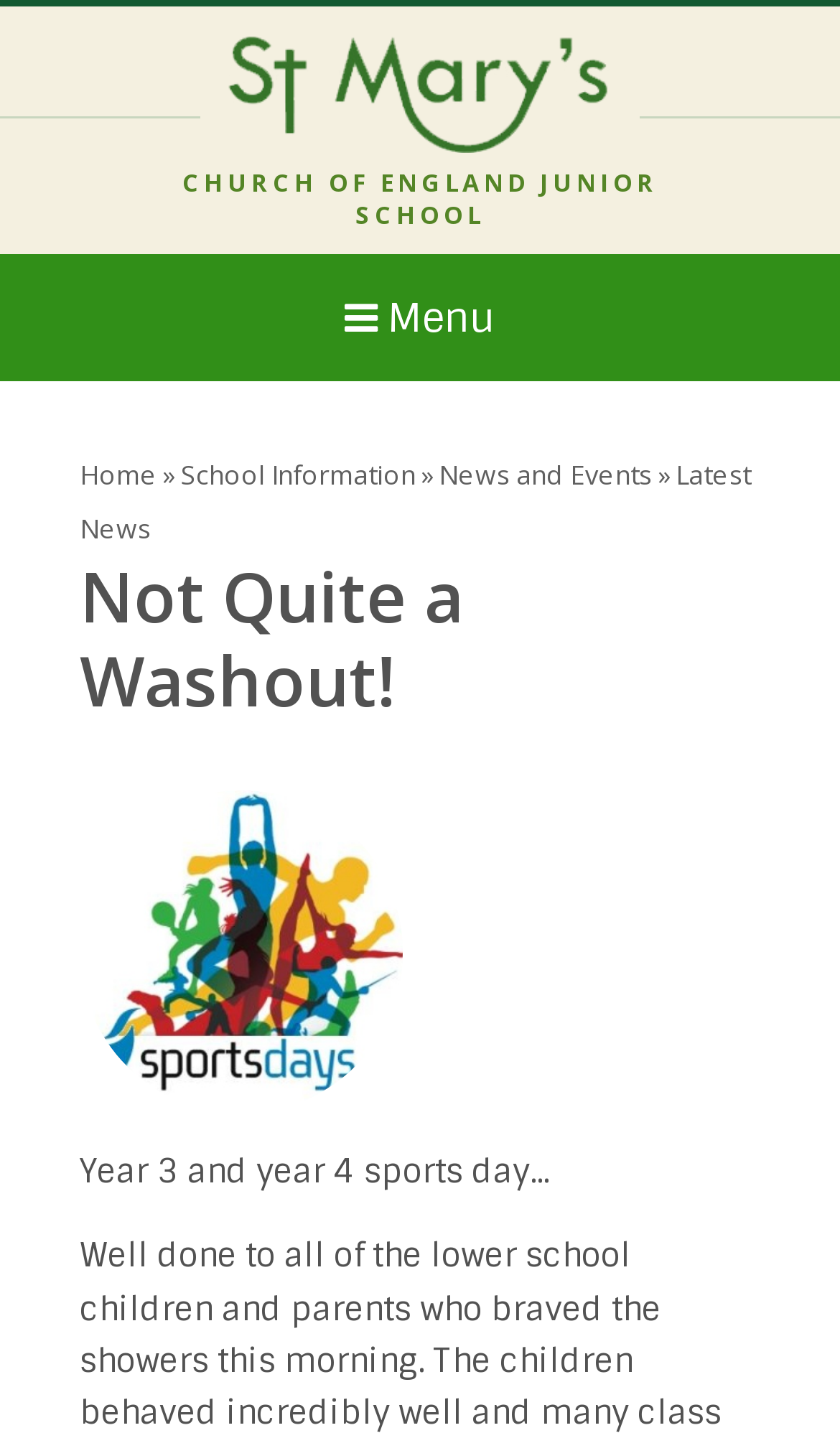Using the description "Skip to content ↓", locate and provide the bounding box of the UI element.

[0.0, 0.0, 0.351, 0.031]